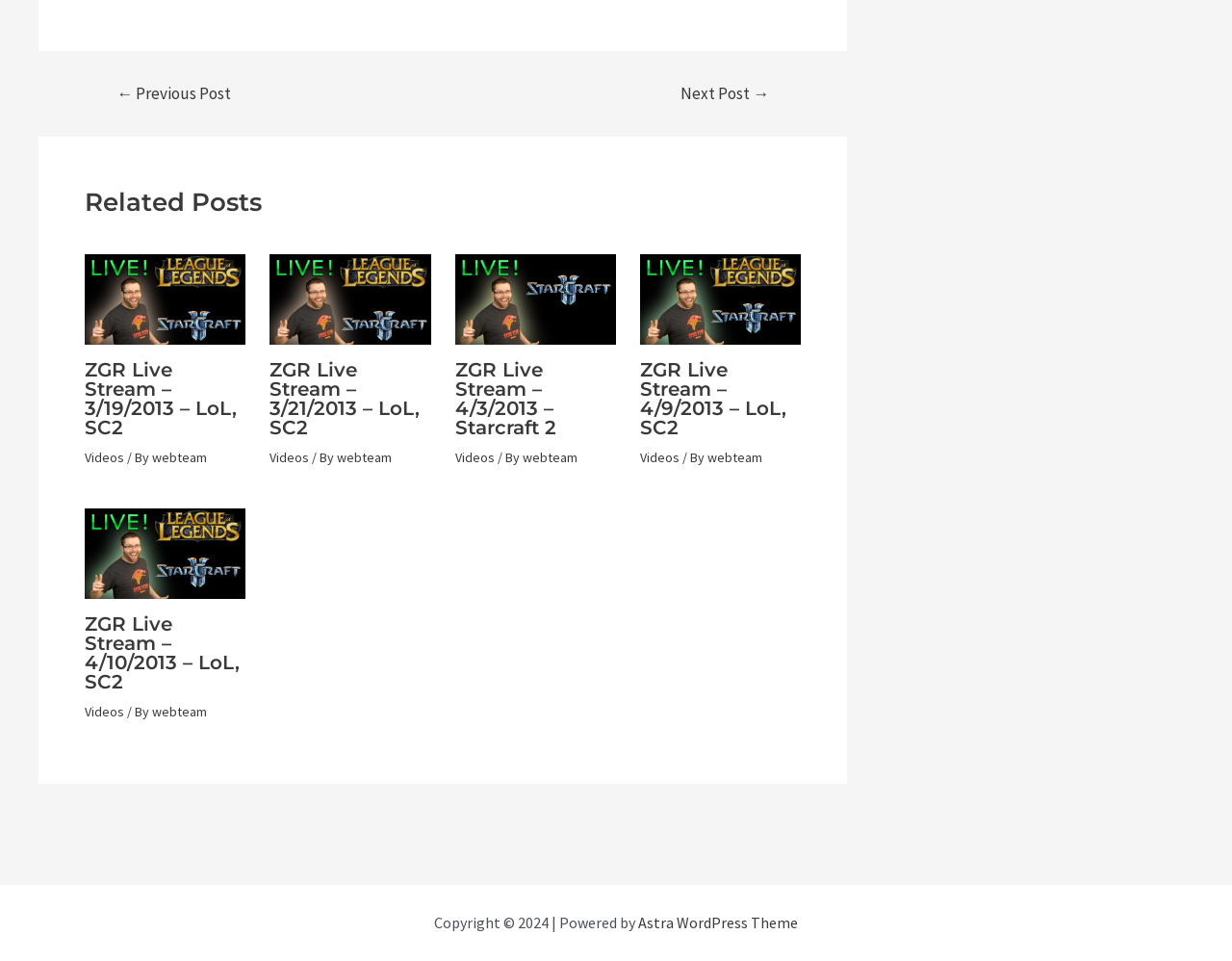Identify the bounding box for the UI element described as: "← Previous Post". Ensure the coordinates are four float numbers between 0 and 1, formatted as [left, top, right, bottom].

[0.074, 0.089, 0.207, 0.106]